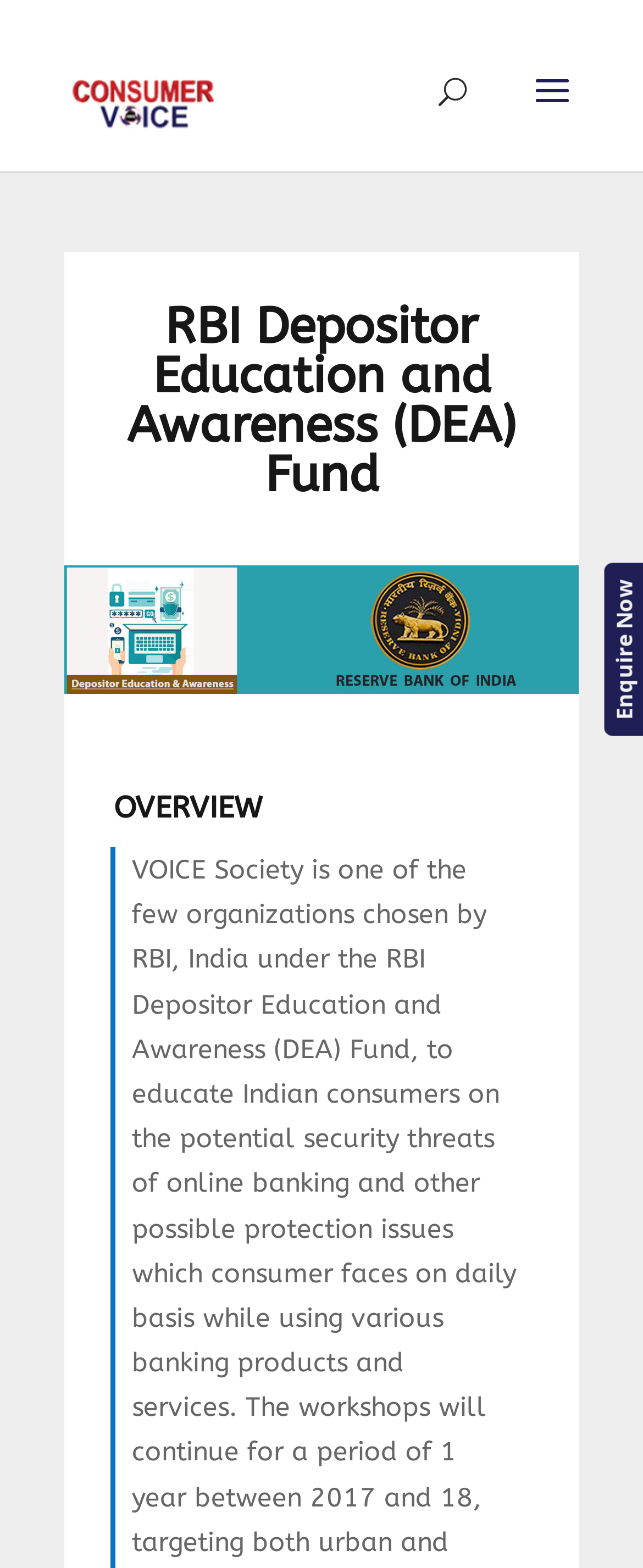Find the bounding box coordinates for the UI element that matches this description: "name="s" placeholder="Search …" title="Search for:"".

[0.463, 0.008, 0.823, 0.017]